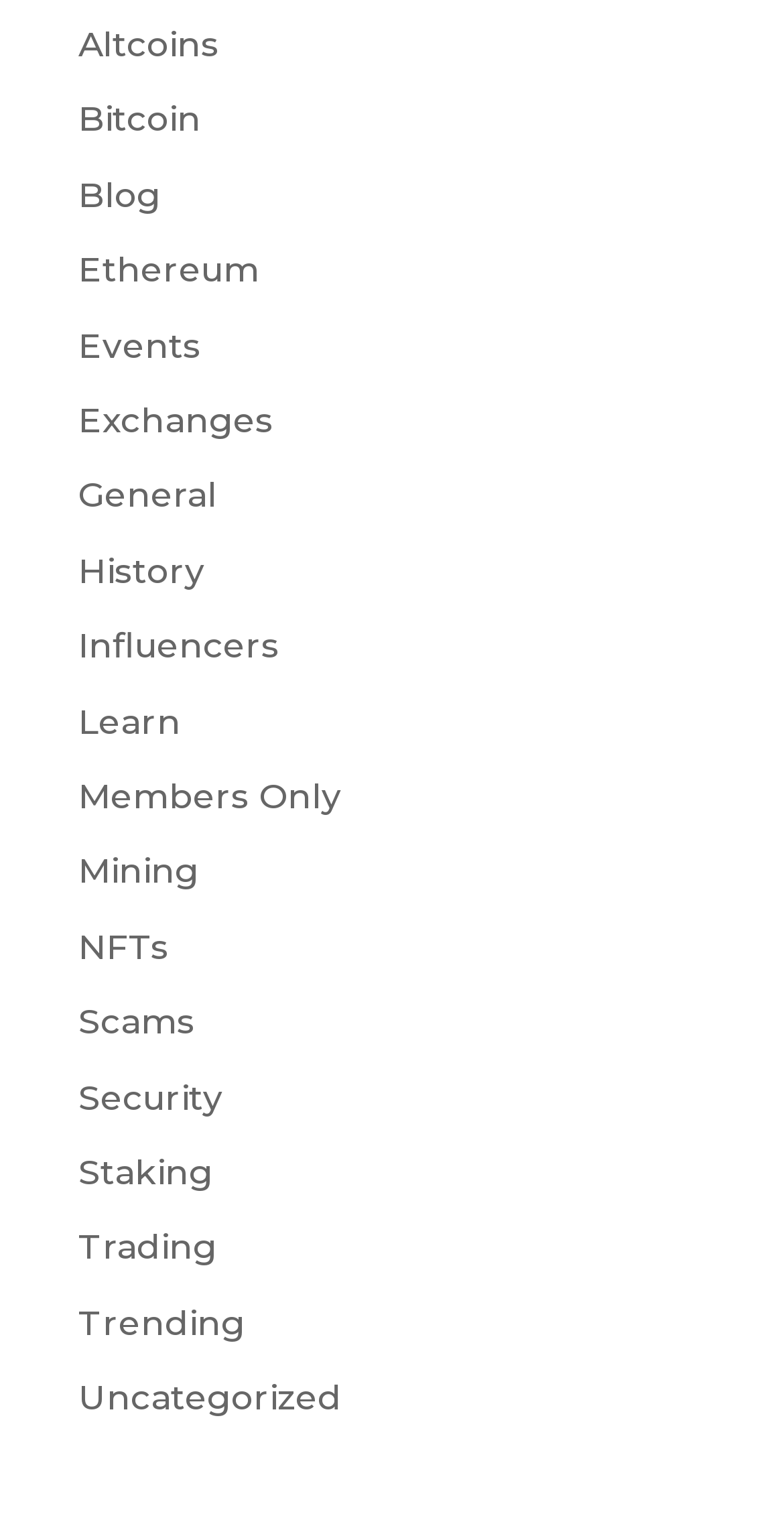How many categories start with the letter 'E'?
Based on the image, give a one-word or short phrase answer.

2